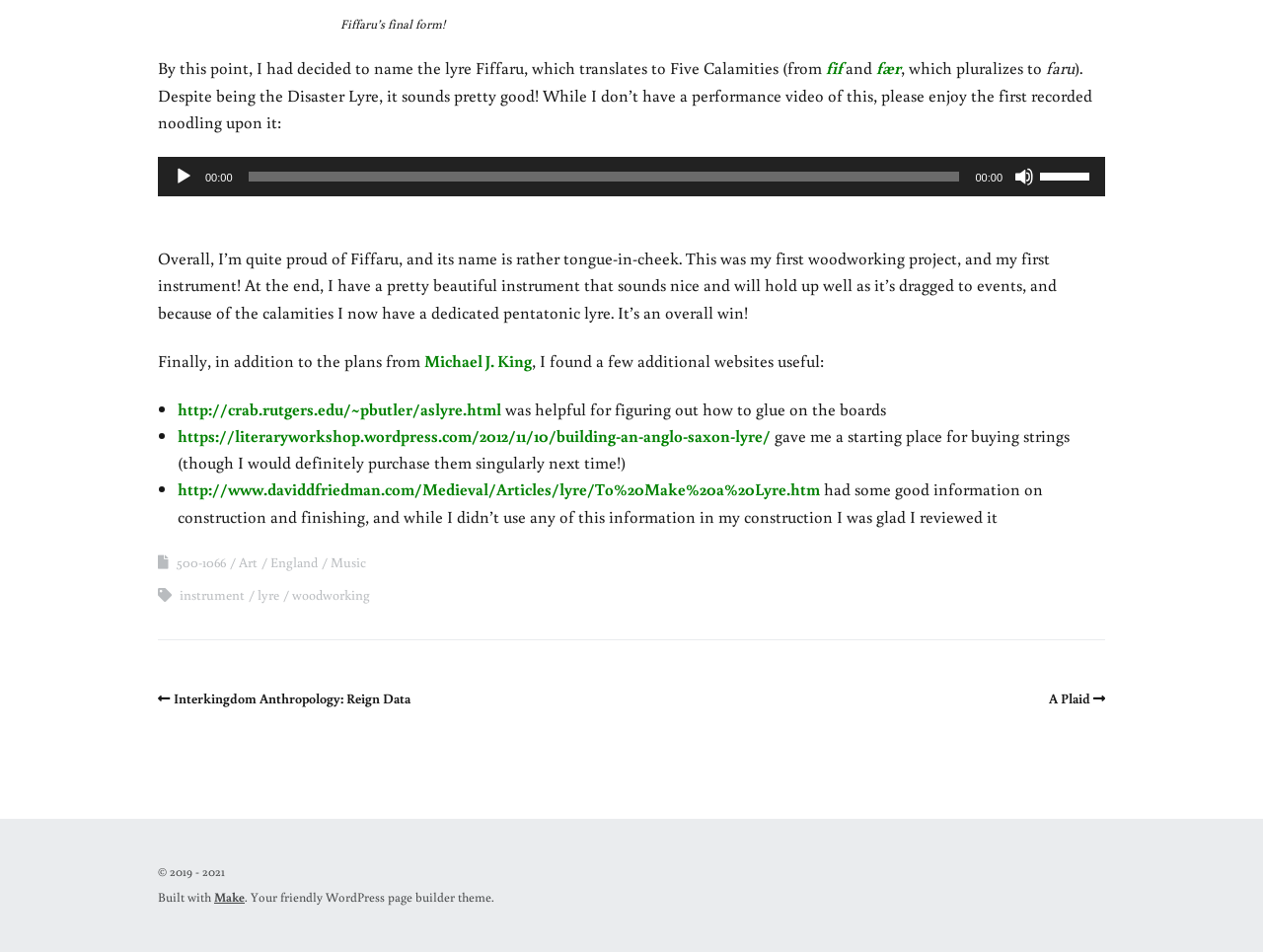What is the name of the lyre? Based on the image, give a response in one word or a short phrase.

Fiffaru